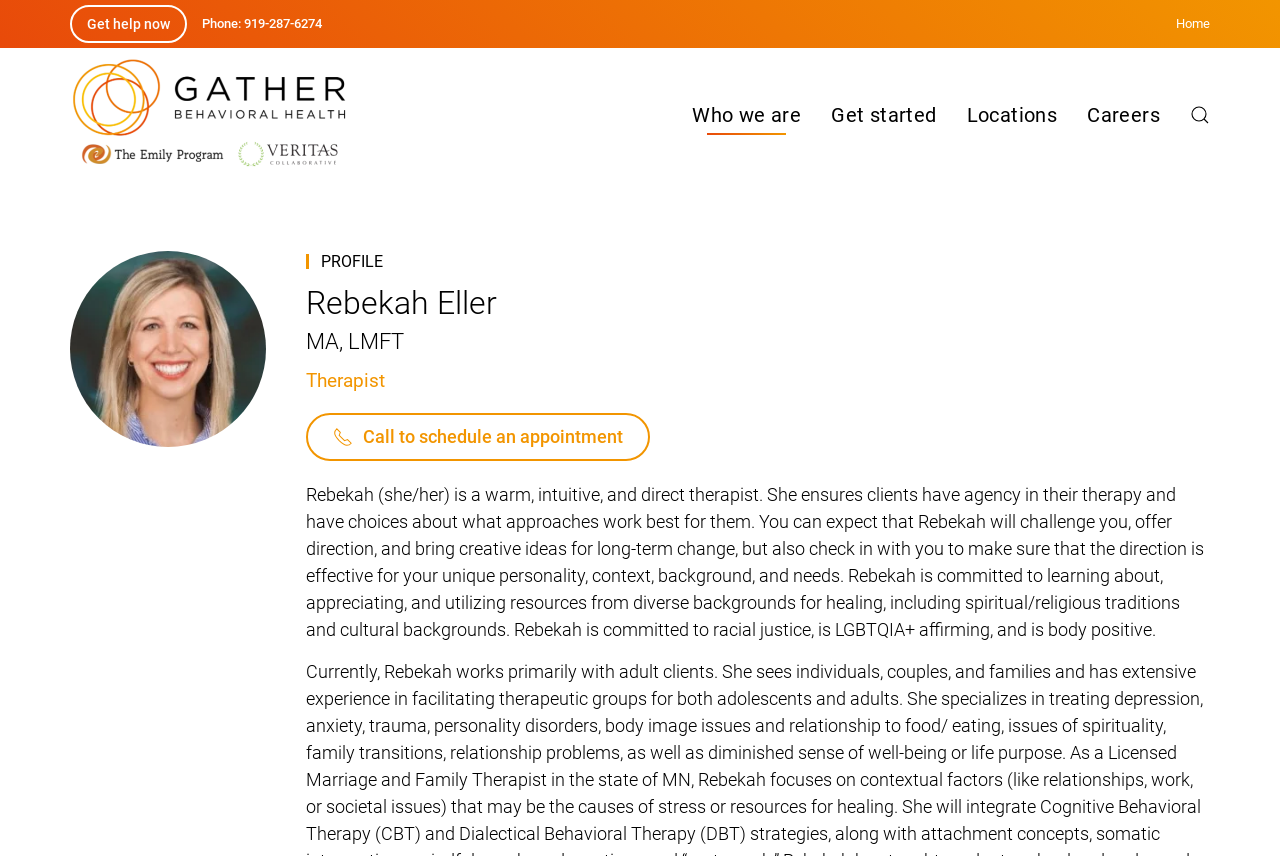What is Rebekah's approach to therapy?
Refer to the image and answer the question using a single word or phrase.

Warm, intuitive, and direct